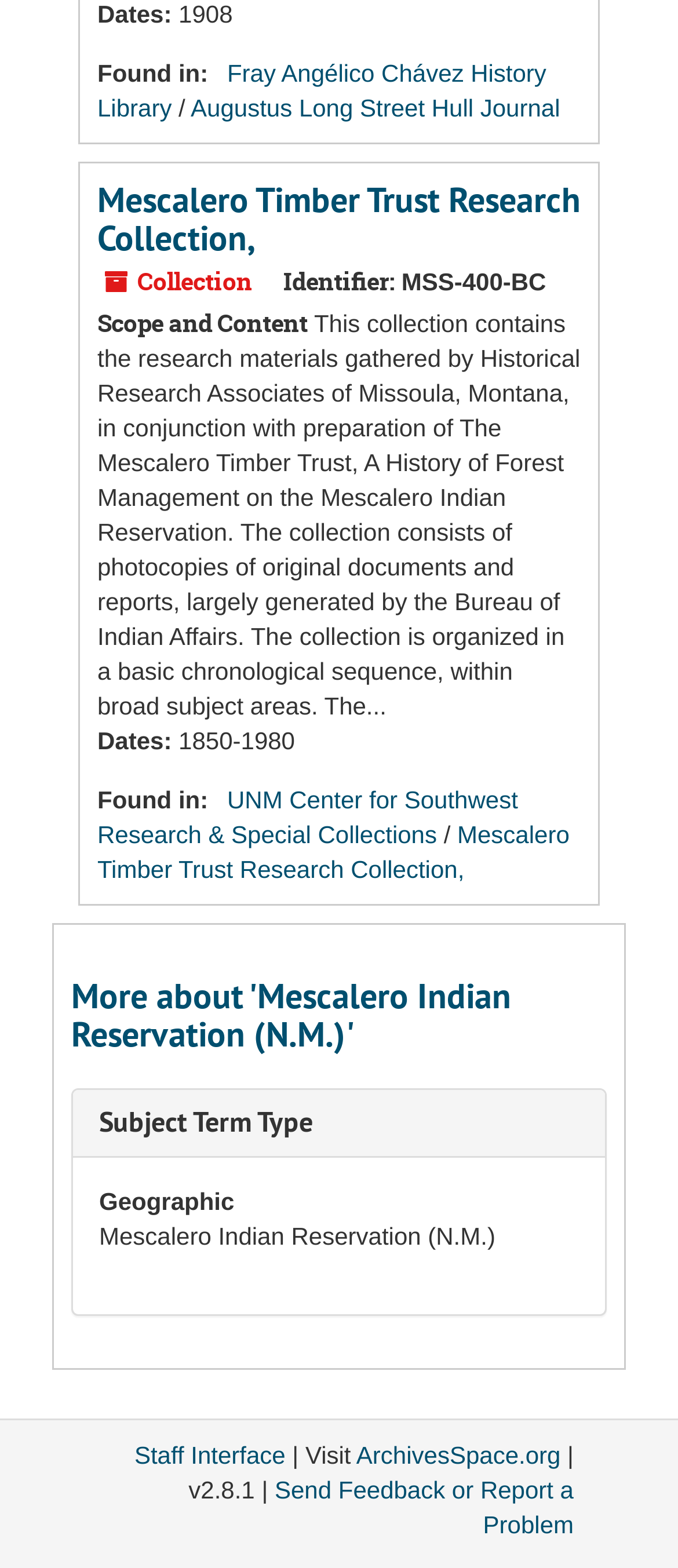Specify the bounding box coordinates for the region that must be clicked to perform the given instruction: "Visit the Fray Angélico Chávez History Library".

[0.144, 0.038, 0.806, 0.078]